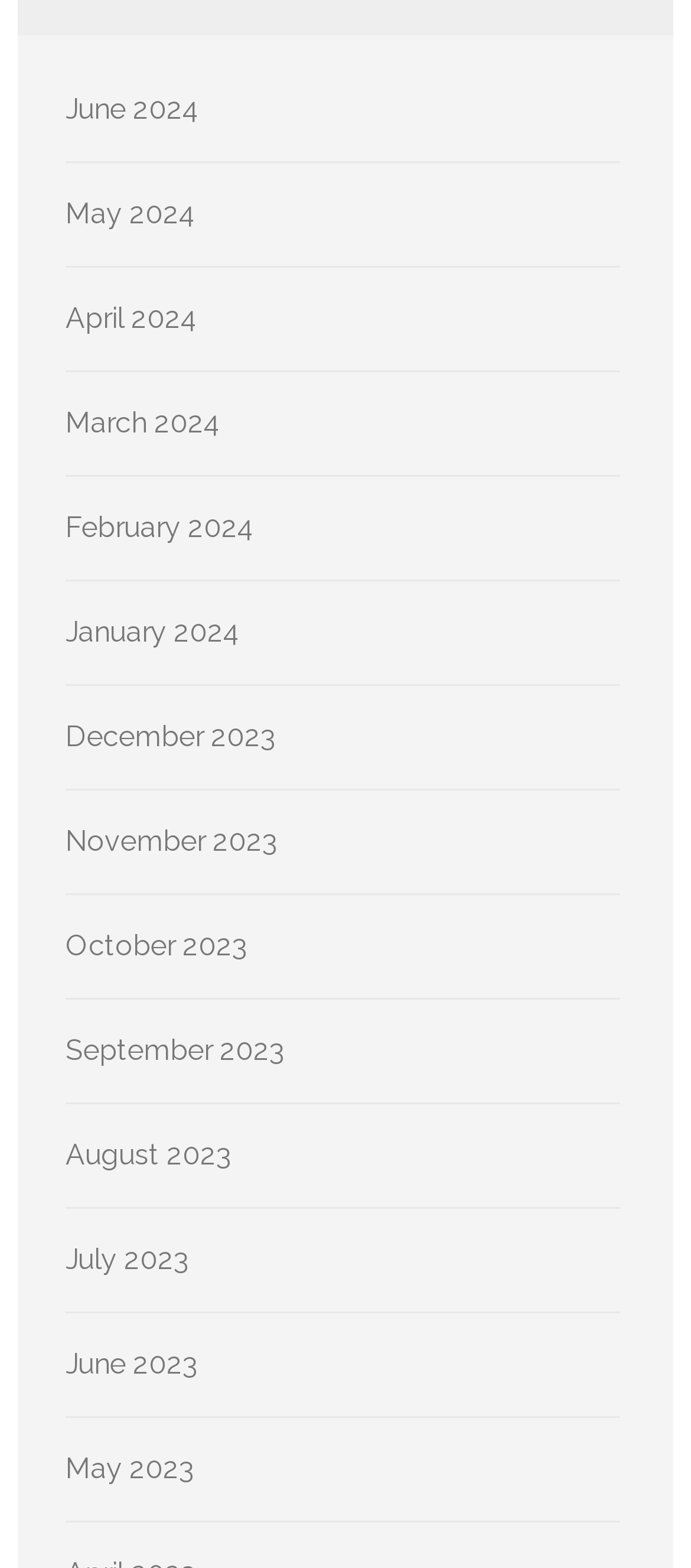Are the links arranged in chronological order?
Please answer the question with a single word or phrase, referencing the image.

Yes